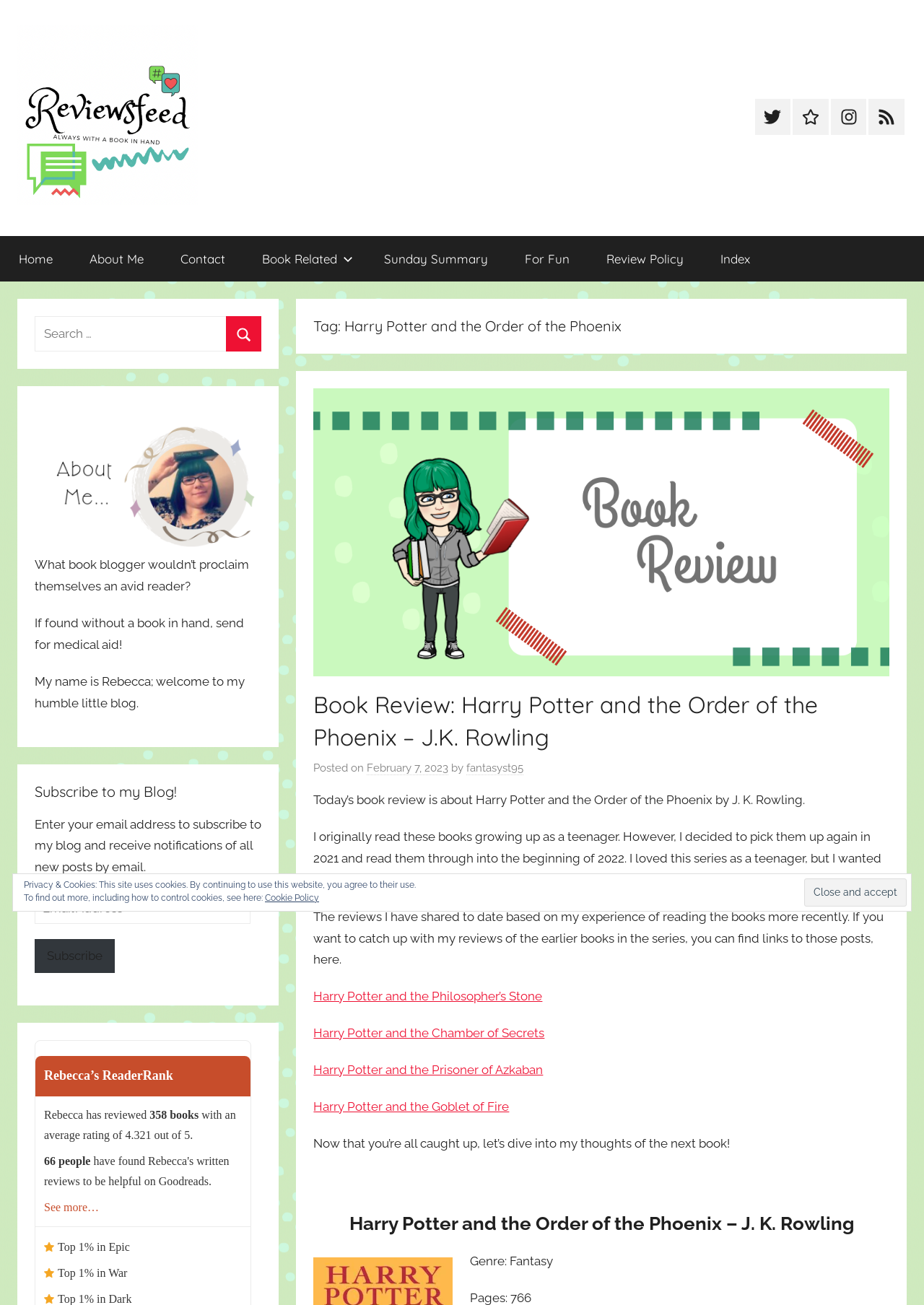How many social media links are there?
Refer to the screenshot and deliver a thorough answer to the question presented.

I counted the number of social media links by looking at the top right corner of the webpage, where I found links to Twitter, GoodReads, Instagram, and Facebook.